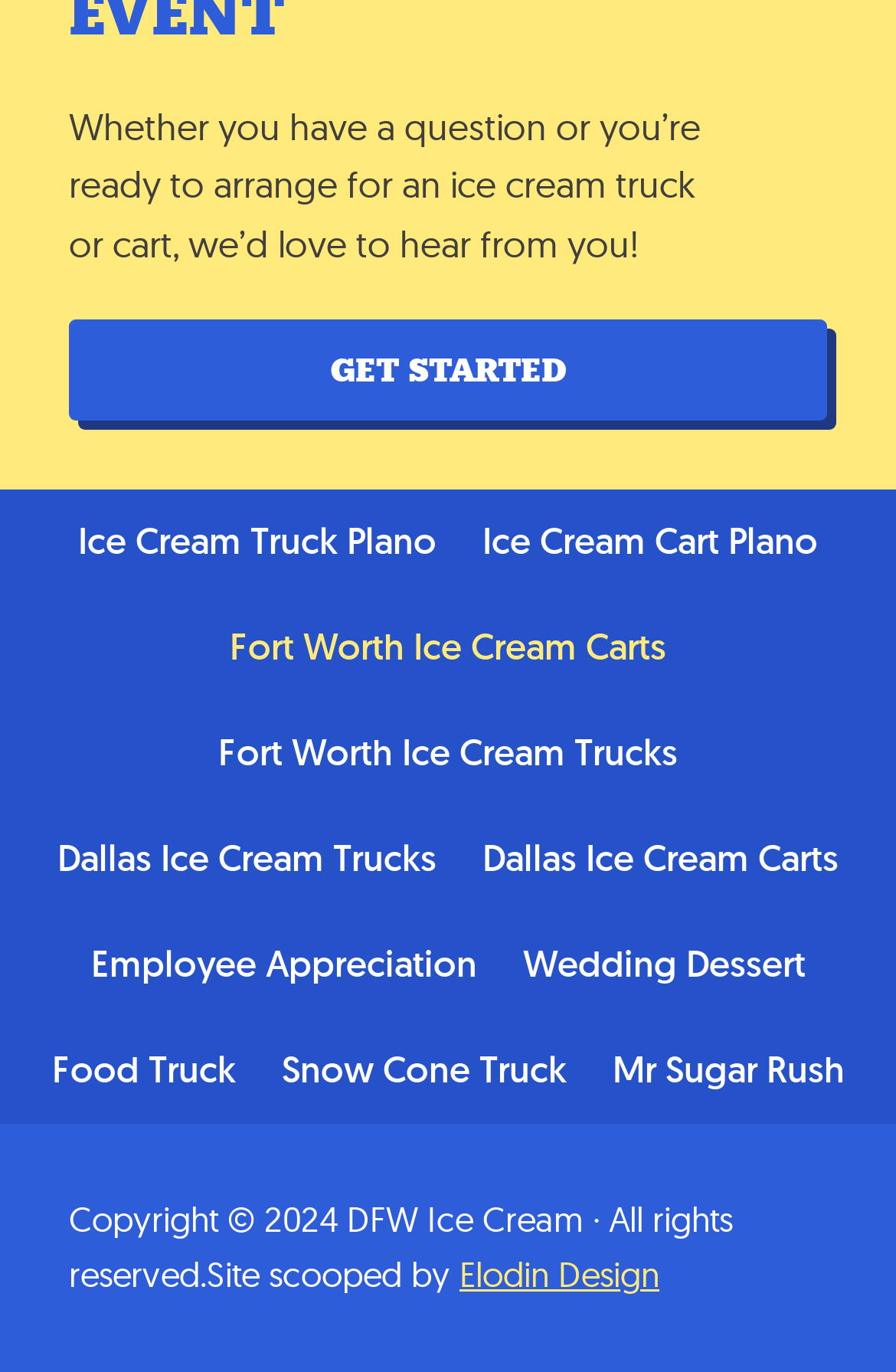Please provide the bounding box coordinates in the format (top-left x, top-left y, bottom-right x, bottom-right y). Remember, all values are floating point numbers between 0 and 1. What is the bounding box coordinate of the region described as: Dallas Ice Cream Trucks

[0.044, 0.589, 0.508, 0.666]